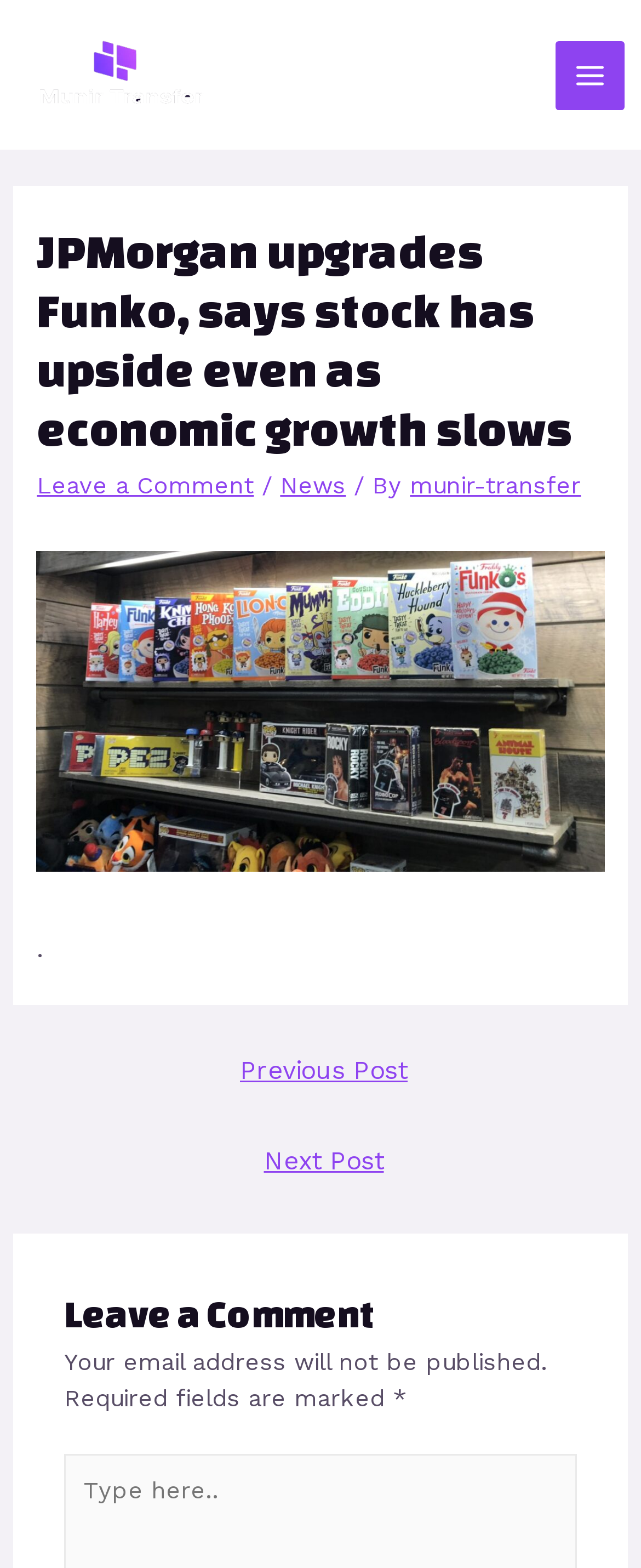What is the navigation section at the bottom for? From the image, respond with a single word or brief phrase.

Post navigation